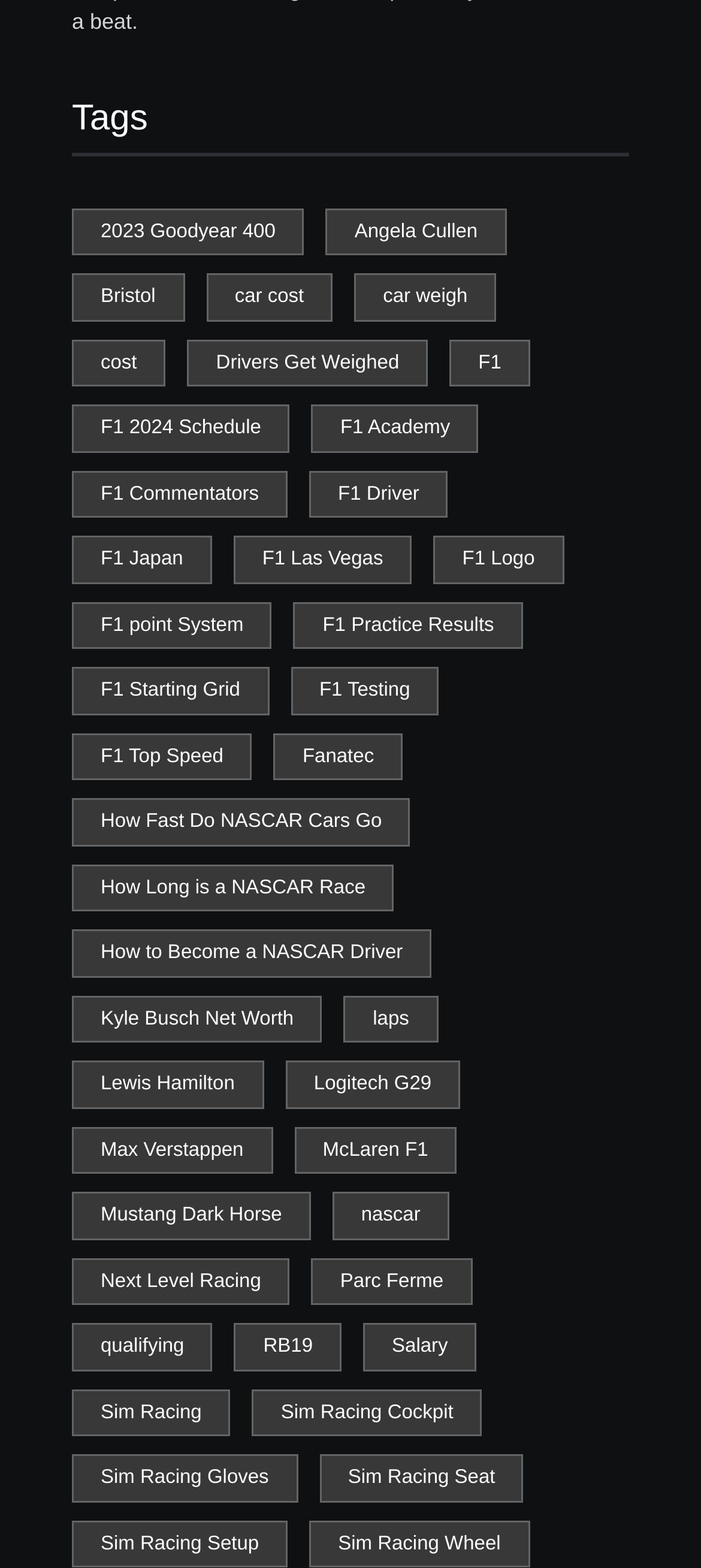Identify the bounding box coordinates of the element to click to follow this instruction: 'Read about The History Of Japanese Beer'. Ensure the coordinates are four float values between 0 and 1, provided as [left, top, right, bottom].

None